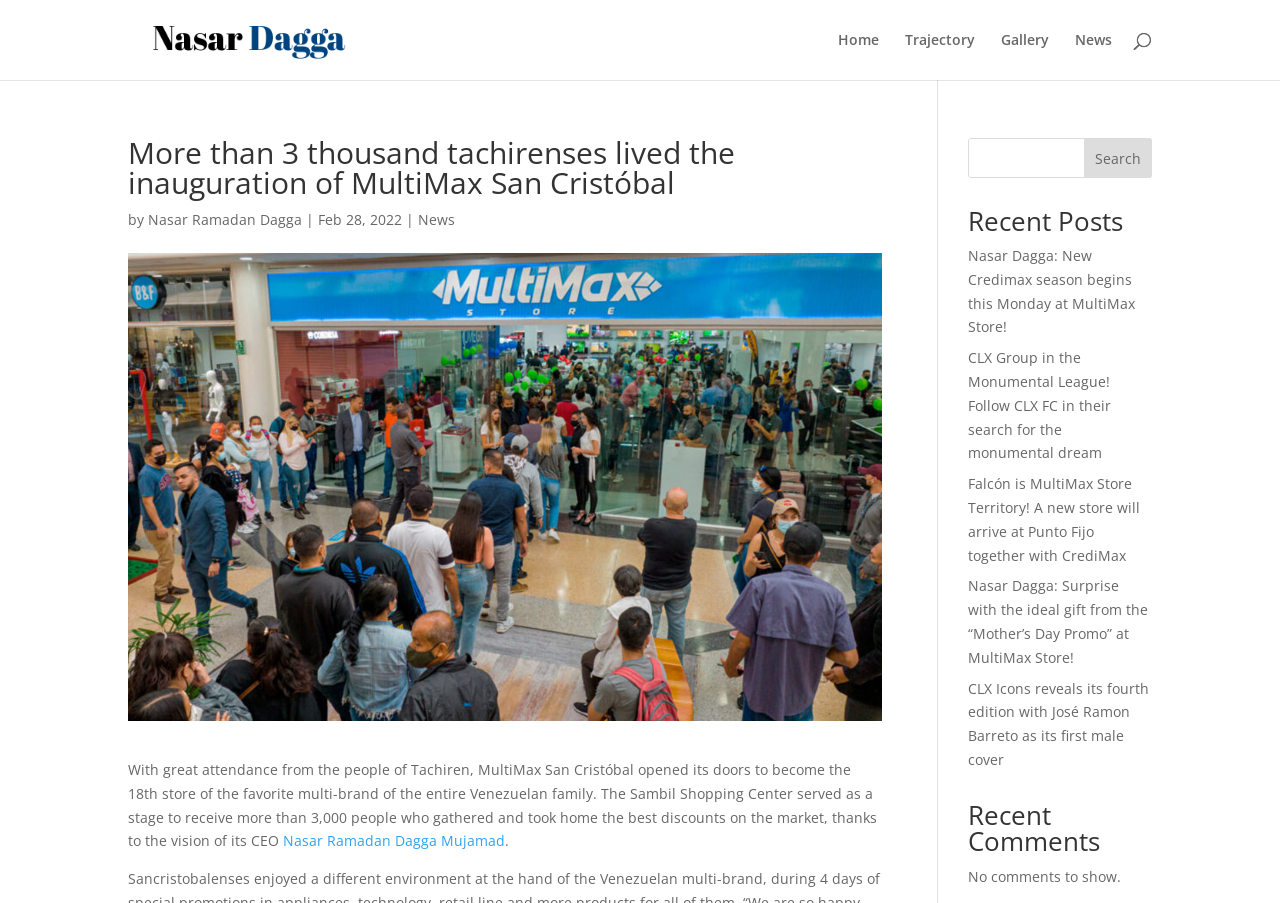Please give a one-word or short phrase response to the following question: 
How many people attended the inauguration of MultiMax San Cristóbal?

More than 3,000